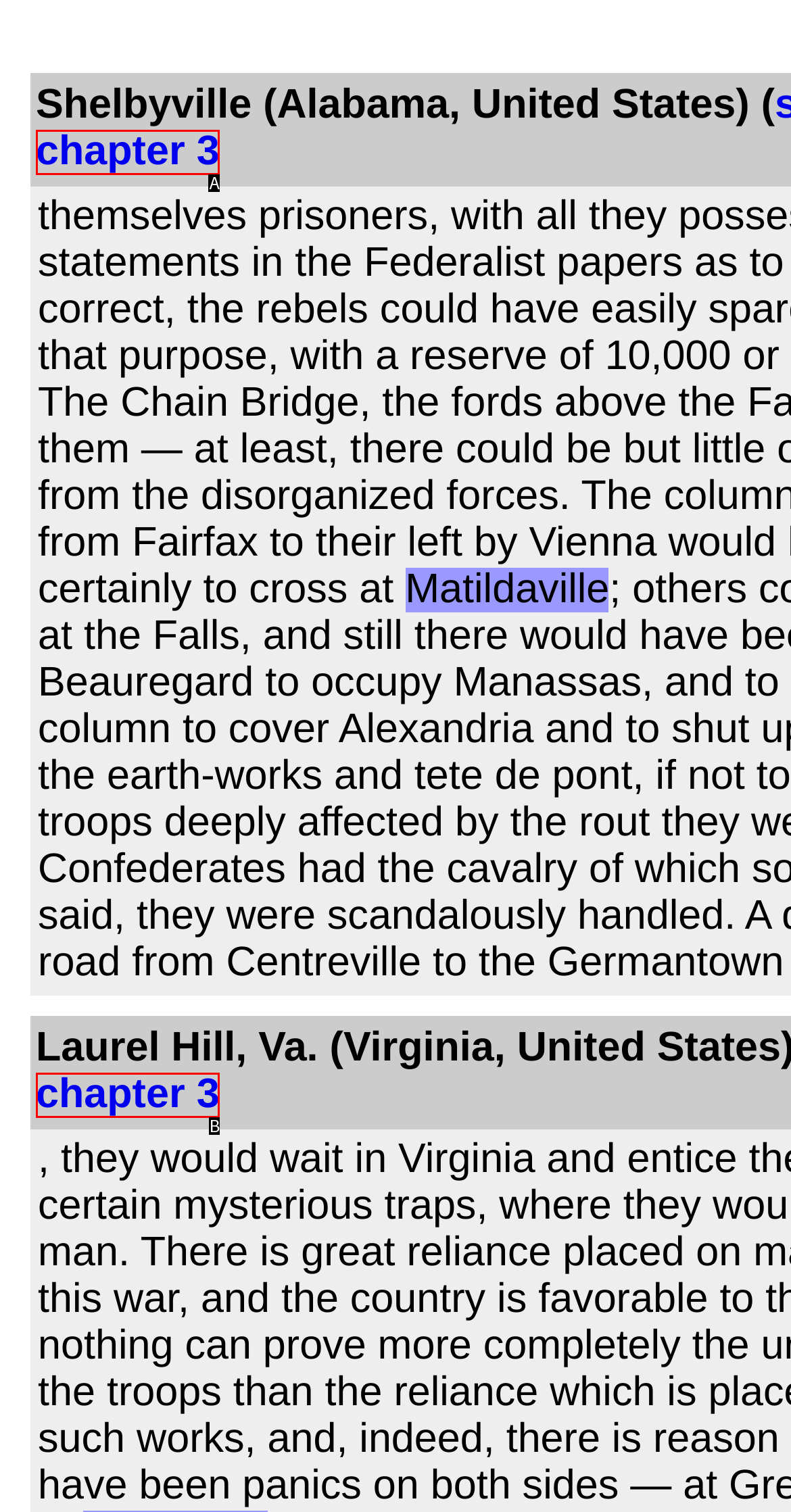Using the given description: chapter 3, identify the HTML element that corresponds best. Answer with the letter of the correct option from the available choices.

B